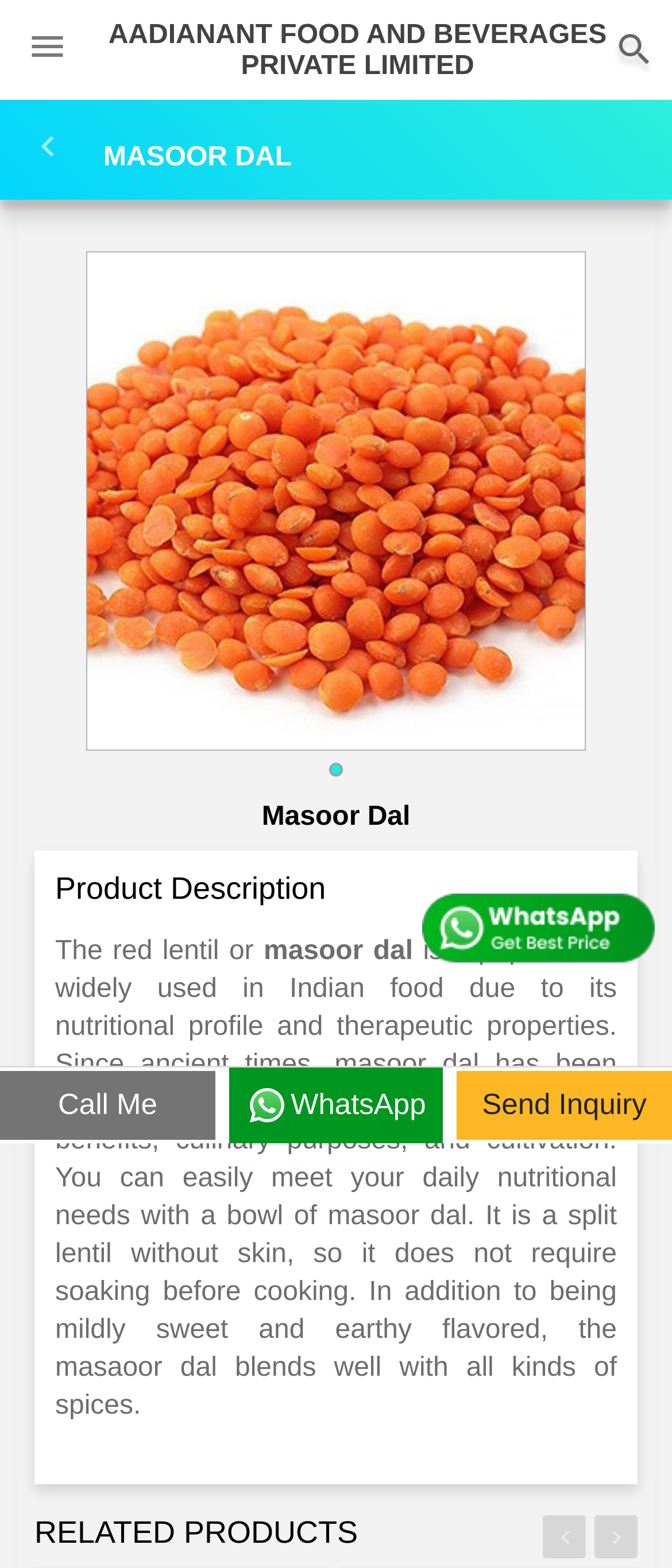Give a comprehensive overview of the webpage, including key elements.

The webpage is about Aadianant Food and Beverages Private Limited, a trader and supplier of Masoor Dal. At the top left, there is a small image of a home icon, which is also a link to the homepage. On the top right, there is another identical home icon image. 

Below the top icons, there is a large heading "MASOOR DAL" that spans almost the entire width of the page. Underneath the heading, there is a large image of Masoor Dal that takes up most of the page's width.

To the left of the image, there is a section with the title "Product Description". This section contains a block of text that describes the nutritional benefits, culinary uses, and cultivation of Masoor Dal. The text is divided into four paragraphs.

At the bottom of the page, there is a section titled "RELATED PRODUCTS" with two arrow images, one pointing left and the other pointing right, indicating a carousel or slider.

On the left side of the page, there are three links: "Call Me", "WhatsApp", and "Send Inquiry". The "WhatsApp" link has a WhatsApp icon next to it. These links are positioned vertically, with "Call Me" at the top and "Send Inquiry" at the bottom.